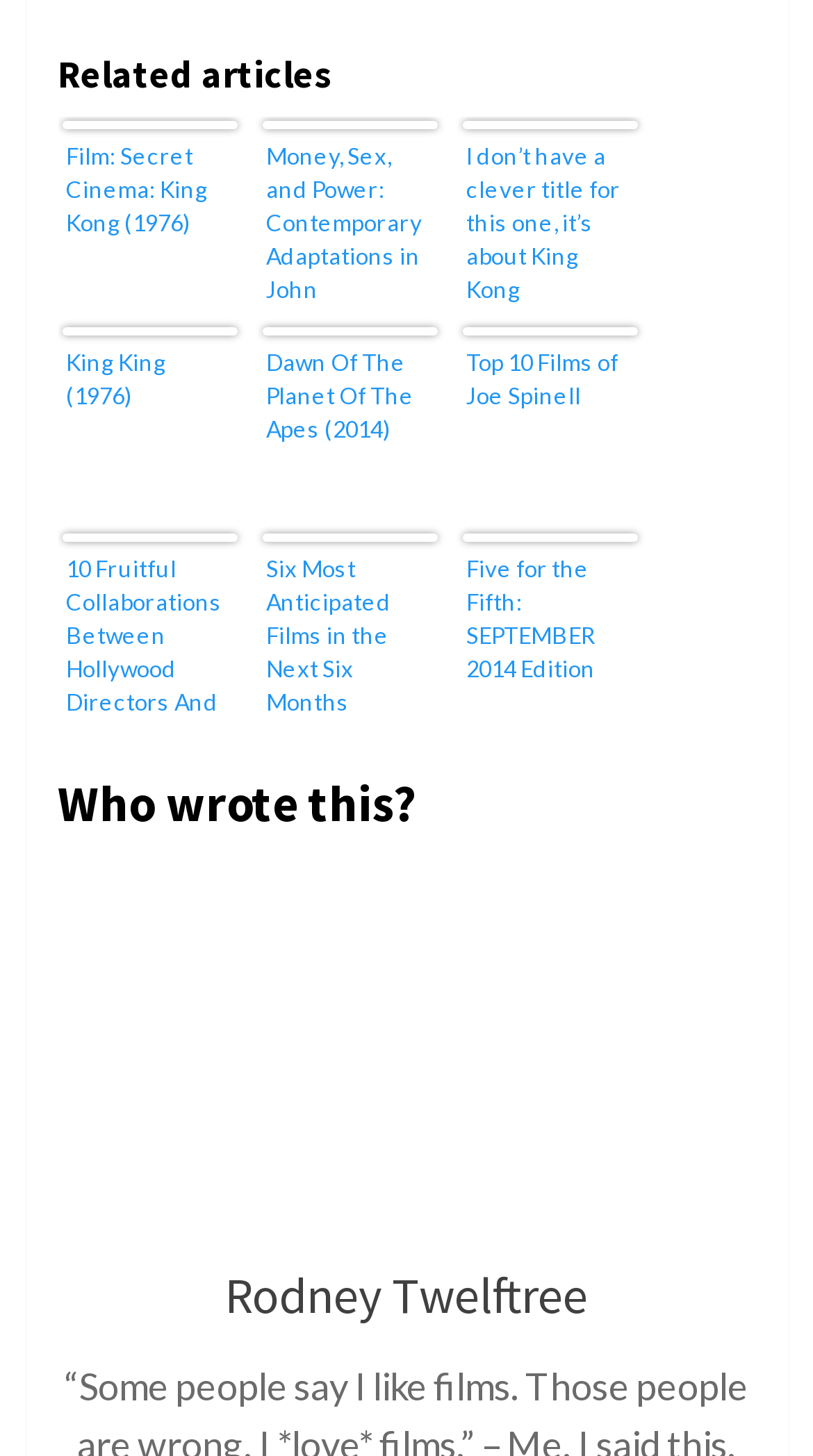What is the vertical position of the 'Who wrote this?' heading?
Please answer the question with a single word or phrase, referencing the image.

bottom